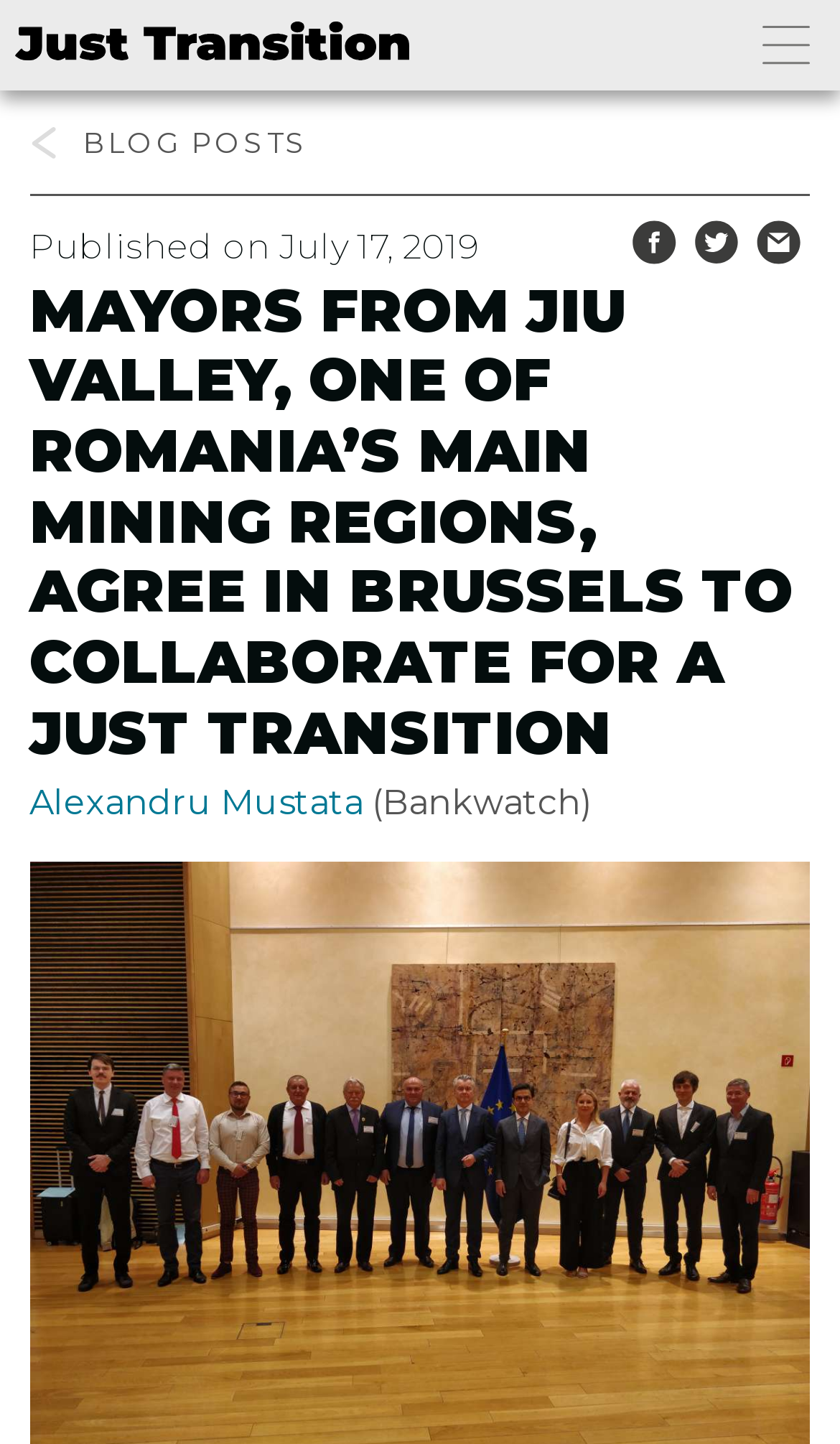What is the organization associated with the blog post?
Could you give a comprehensive explanation in response to this question?

The text '(Bankwatch)' is present below the author's name, indicating that Bankwatch is the organization associated with the blog post.